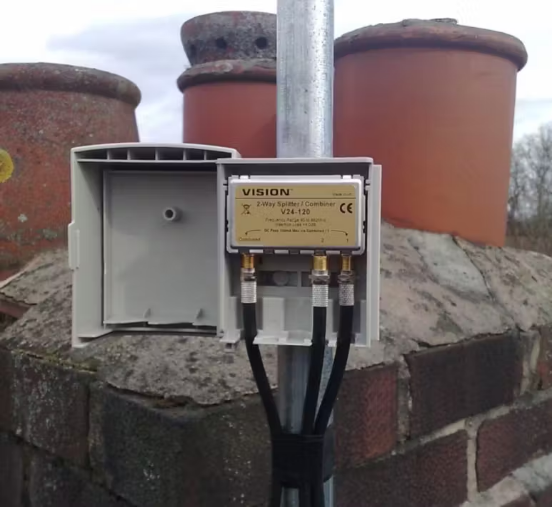Provide a brief response to the question below using a single word or phrase: 
Where is the device installed?

Outdoor